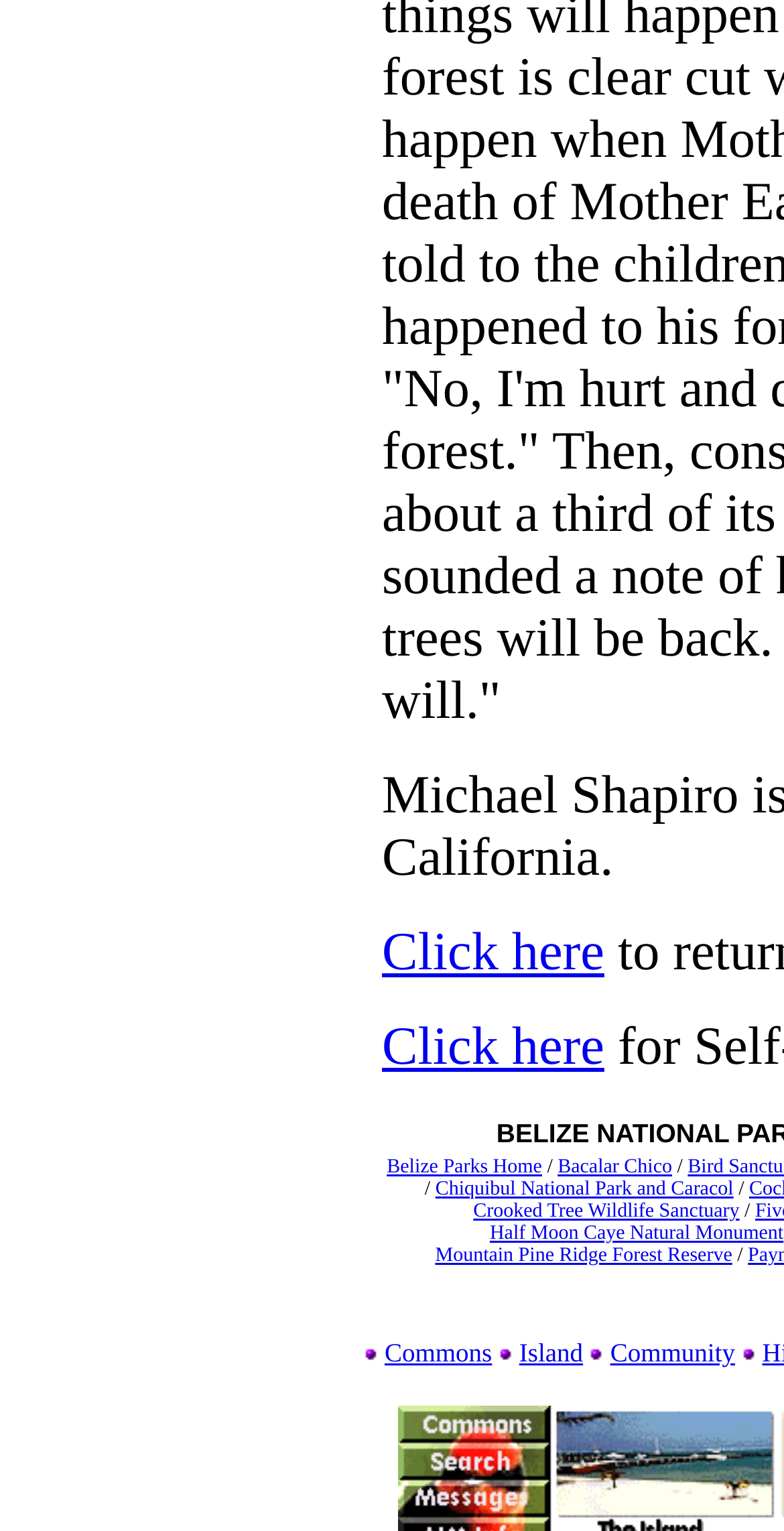Identify the bounding box coordinates of the region that needs to be clicked to carry out this instruction: "Go to 'Commons'". Provide these coordinates as four float numbers ranging from 0 to 1, i.e., [left, top, right, bottom].

[0.491, 0.873, 0.628, 0.893]